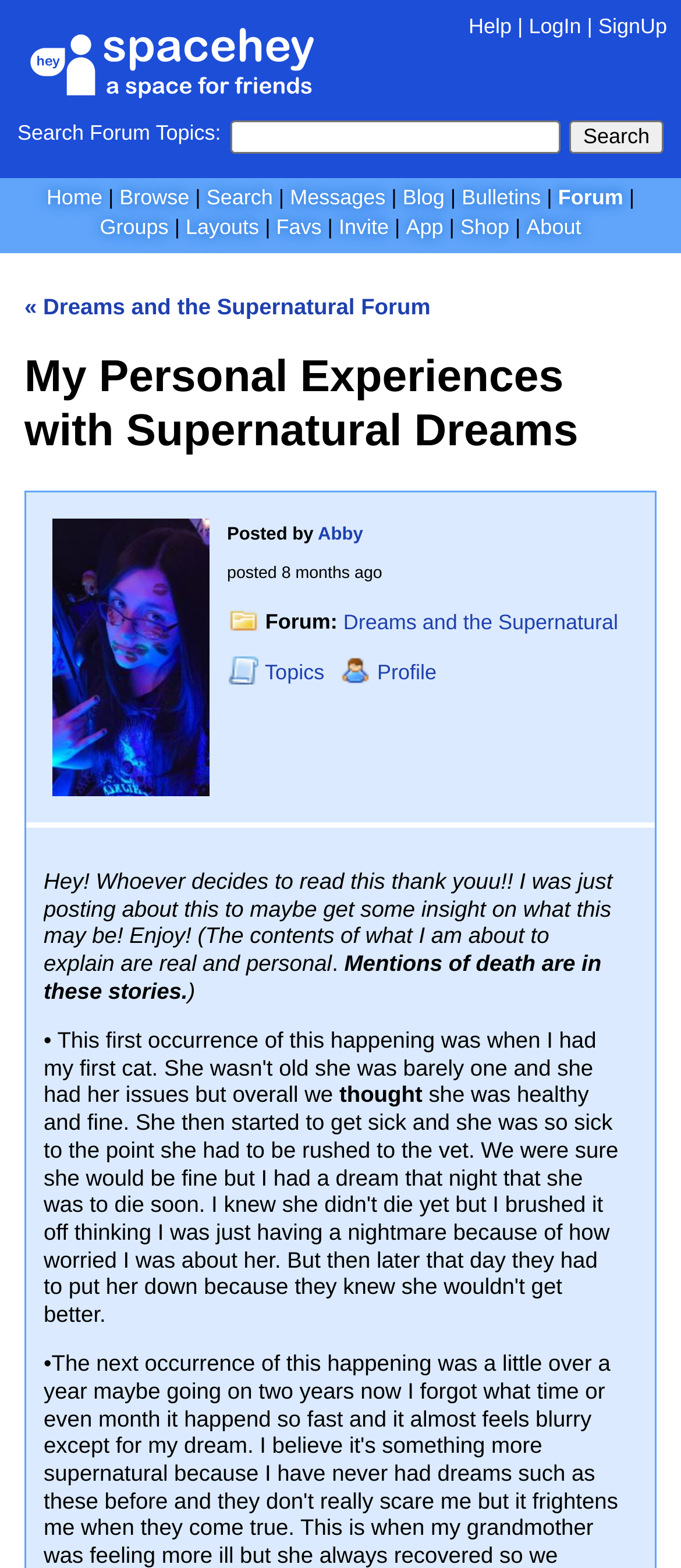Locate the bounding box coordinates of the area that needs to be clicked to fulfill the following instruction: "Browse the forum". The coordinates should be in the format of four float numbers between 0 and 1, namely [left, top, right, bottom].

[0.175, 0.118, 0.278, 0.134]